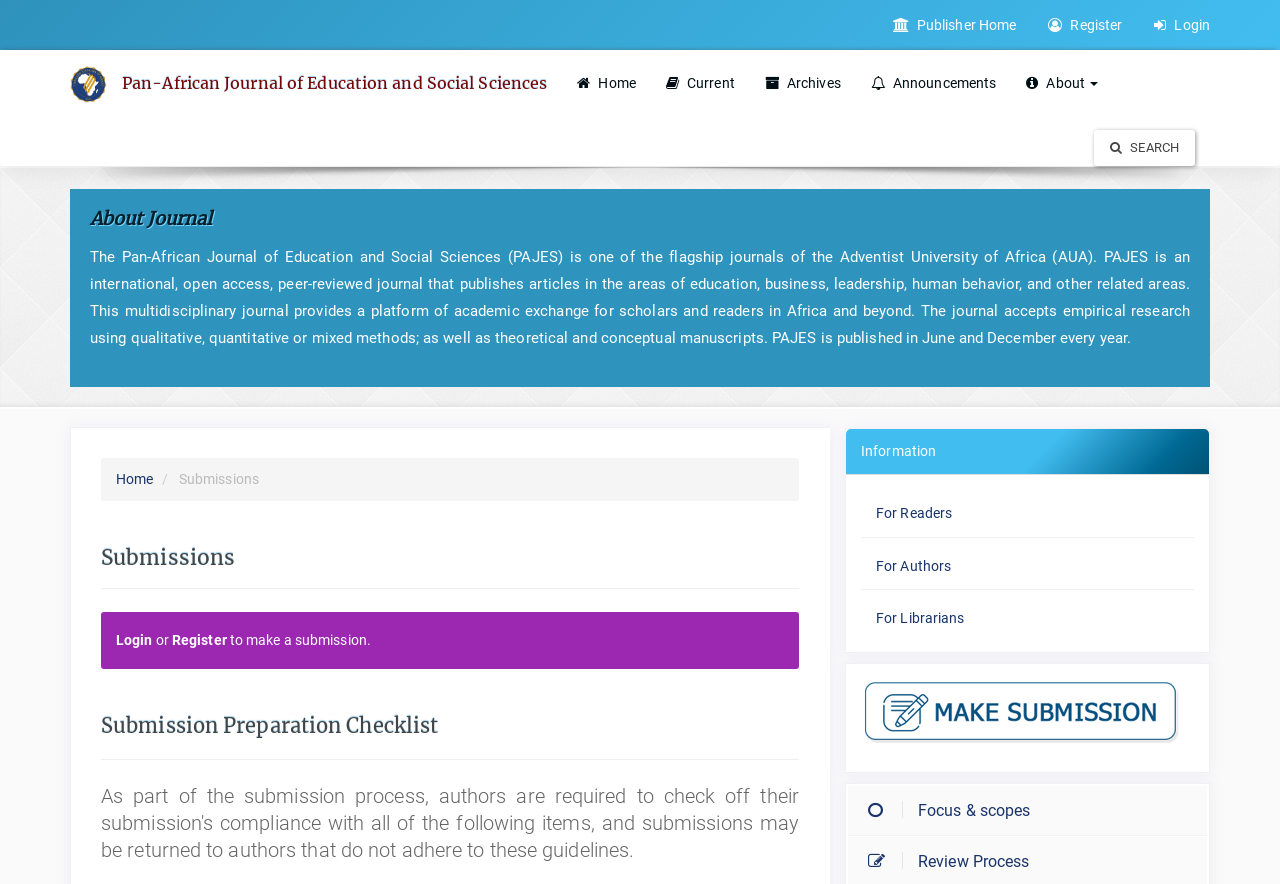Create an in-depth description of the webpage, covering main sections.

The webpage is about the Pan-African Journal of Education and Social Sciences, specifically the submissions section. At the top, there is a header with a logo and a navigation menu with links to the publisher's home, register, and login. Below the header, there is a main navigation menu with links to the main content, sidebar, and other sections.

On the left side, there is a site navigation menu with links to the home page, current issues, archives, announcements, and about sections. There is also a search button with a magnifying glass icon.

The main content area has a heading "About Journal" followed by a paragraph describing the journal's purpose and scope. Below this, there is a "You are here" navigation section with links to the home page and submissions.

The submissions section has a heading "Submissions" followed by a paragraph with links to login or register to make a submission. There is also a "Submission Preparation Checklist" section.

On the right side, there is a section with headings "Information" and links to pages for readers, authors, and librarians. There is also an image and links to focus and scopes, and review process sections.

Overall, the webpage is organized with clear headings and navigation menus, making it easy to find specific sections and information.